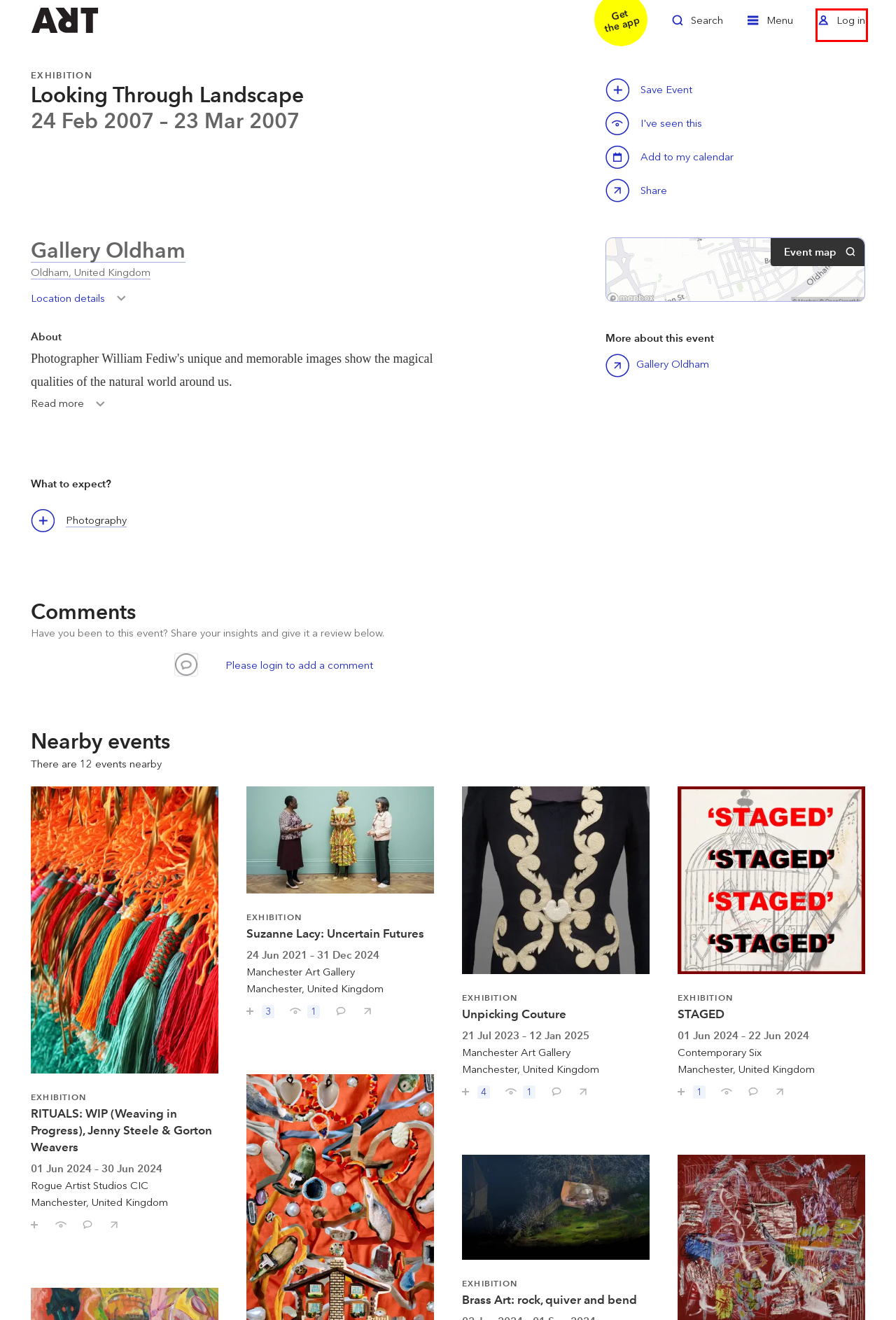You are given a screenshot of a webpage with a red bounding box around an element. Choose the most fitting webpage description for the page that appears after clicking the element within the red bounding box. Here are the candidates:
A. ArtRabbit Partners
B. Places on ArtRabbit
C. Login
D. For PR professionals
E. Media Partnerships for Fairs, Festivals, Art Weeks, Gallery Weekends and Multi-Site Events
F. The ArtRabbit Pro plan helps you grow your audience online and offline
G. Our Premium plan is the most comprehensive support we offer
H. Home - Oldham HLA

C